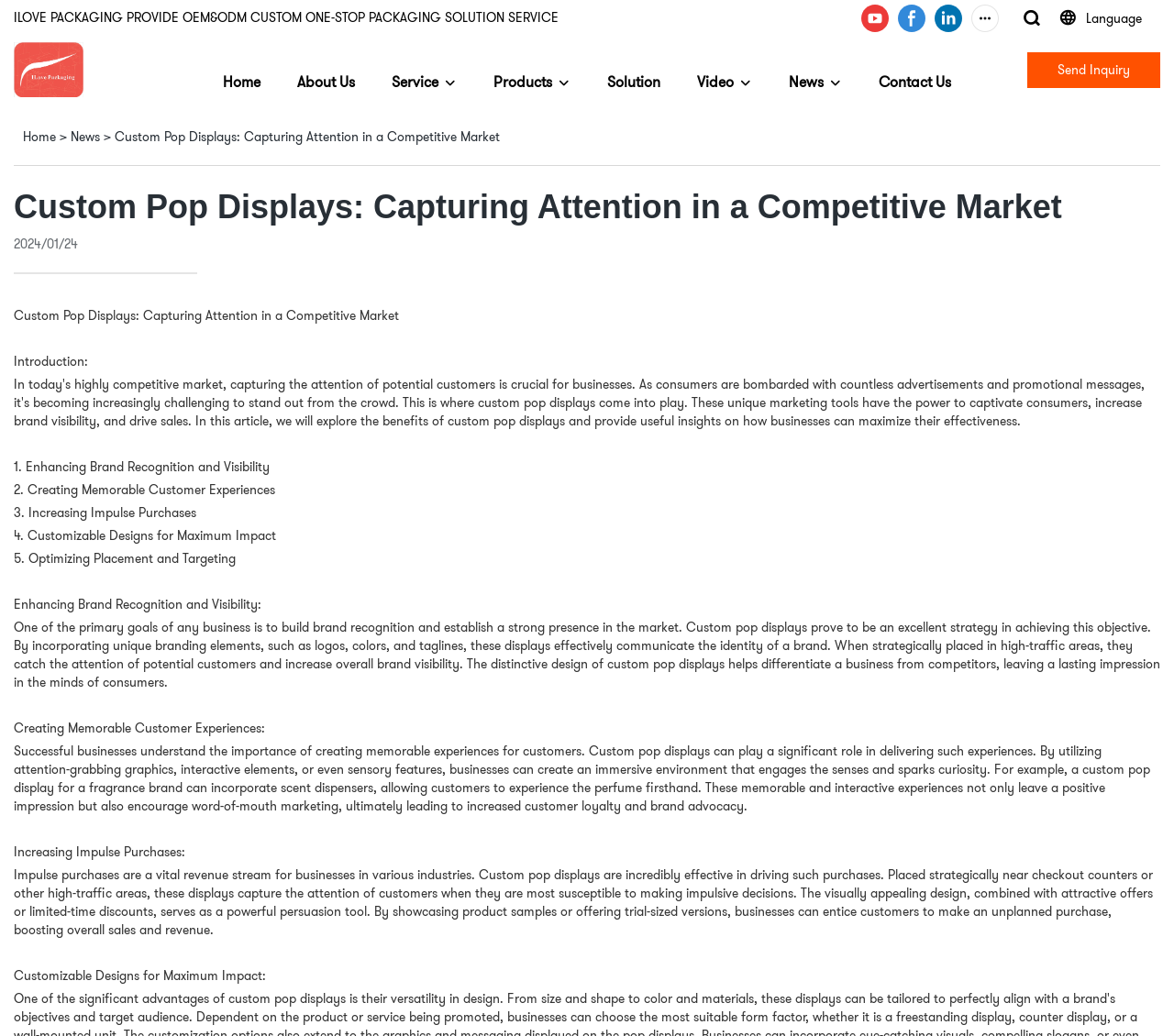What is the name of the company?
Please answer the question as detailed as possible based on the image.

The name of the company can be found in the top-left corner of the webpage, where it is written in bold font as 'ILove Packaging'. This is also the title of the webpage, indicating that it is the official website of the company.